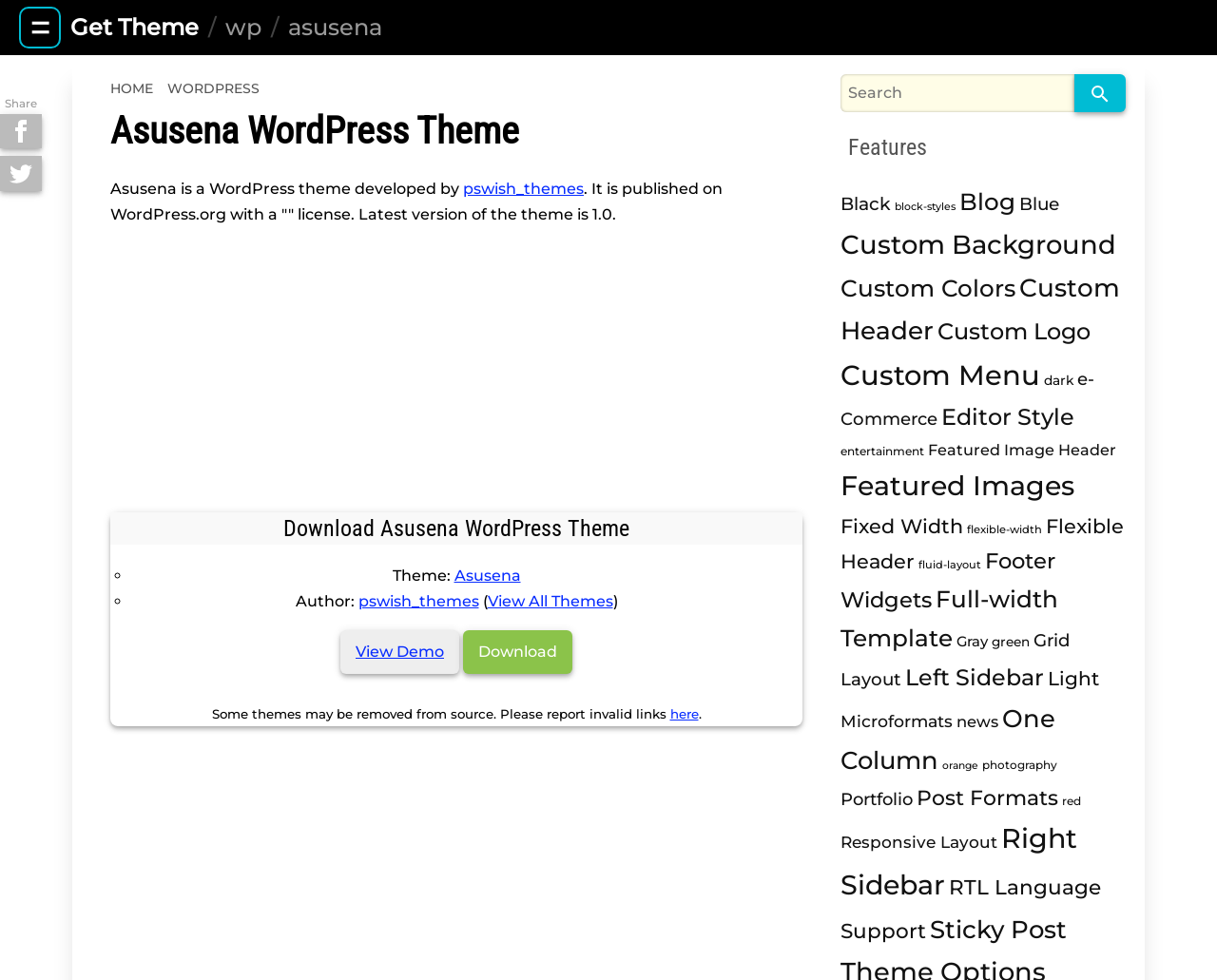Your task is to find and give the main heading text of the webpage.

Asusena WordPress Theme